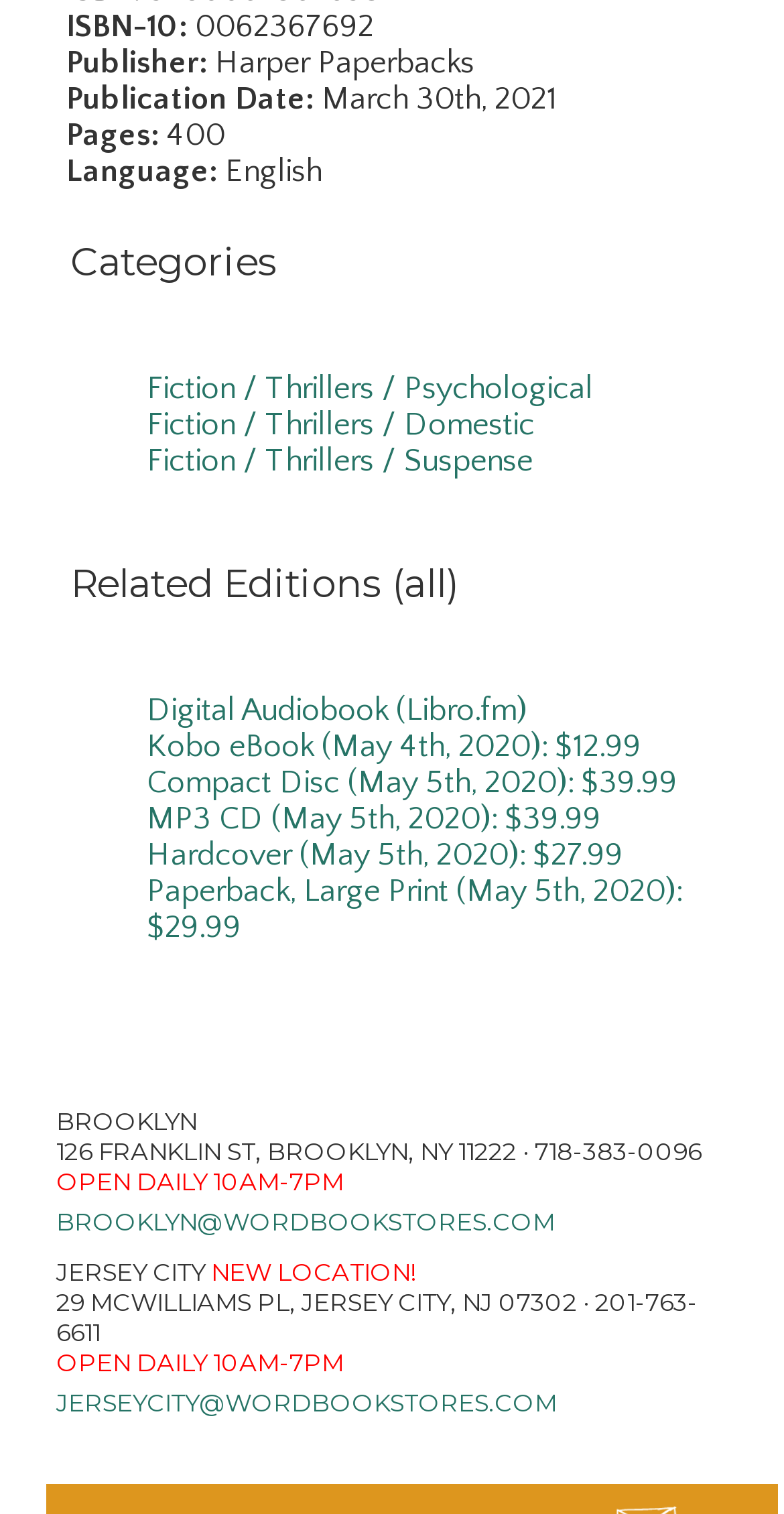What is the ISBN-10 of the book?
Examine the webpage screenshot and provide an in-depth answer to the question.

I found the ISBN-10 of the book by looking at the StaticText element with the text 'ISBN-10:' and its adjacent element with the text '0062367692'.